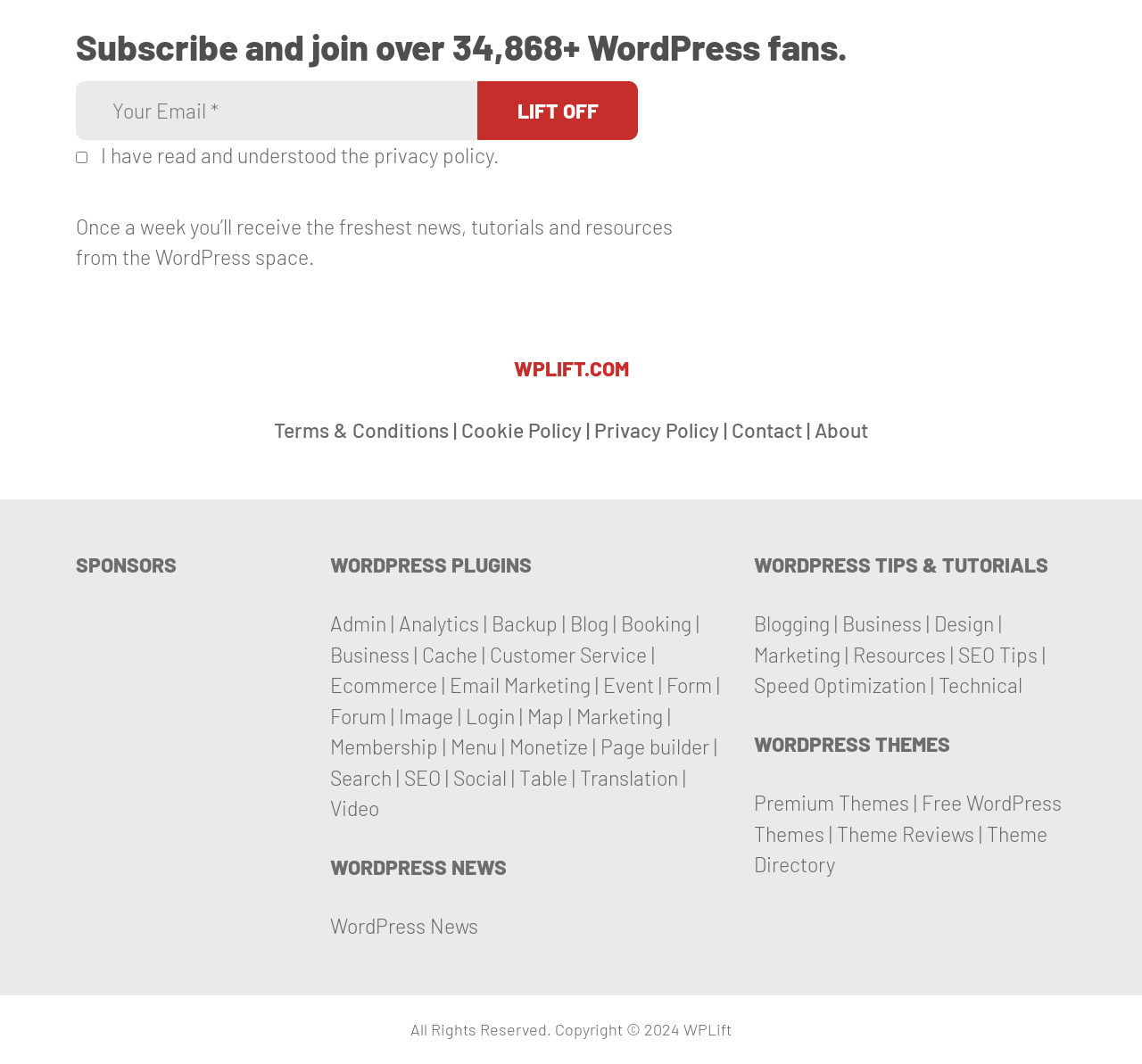Please identify the bounding box coordinates of the element I should click to complete this instruction: 'Read the terms and conditions'. The coordinates should be given as four float numbers between 0 and 1, like this: [left, top, right, bottom].

[0.24, 0.392, 0.393, 0.416]